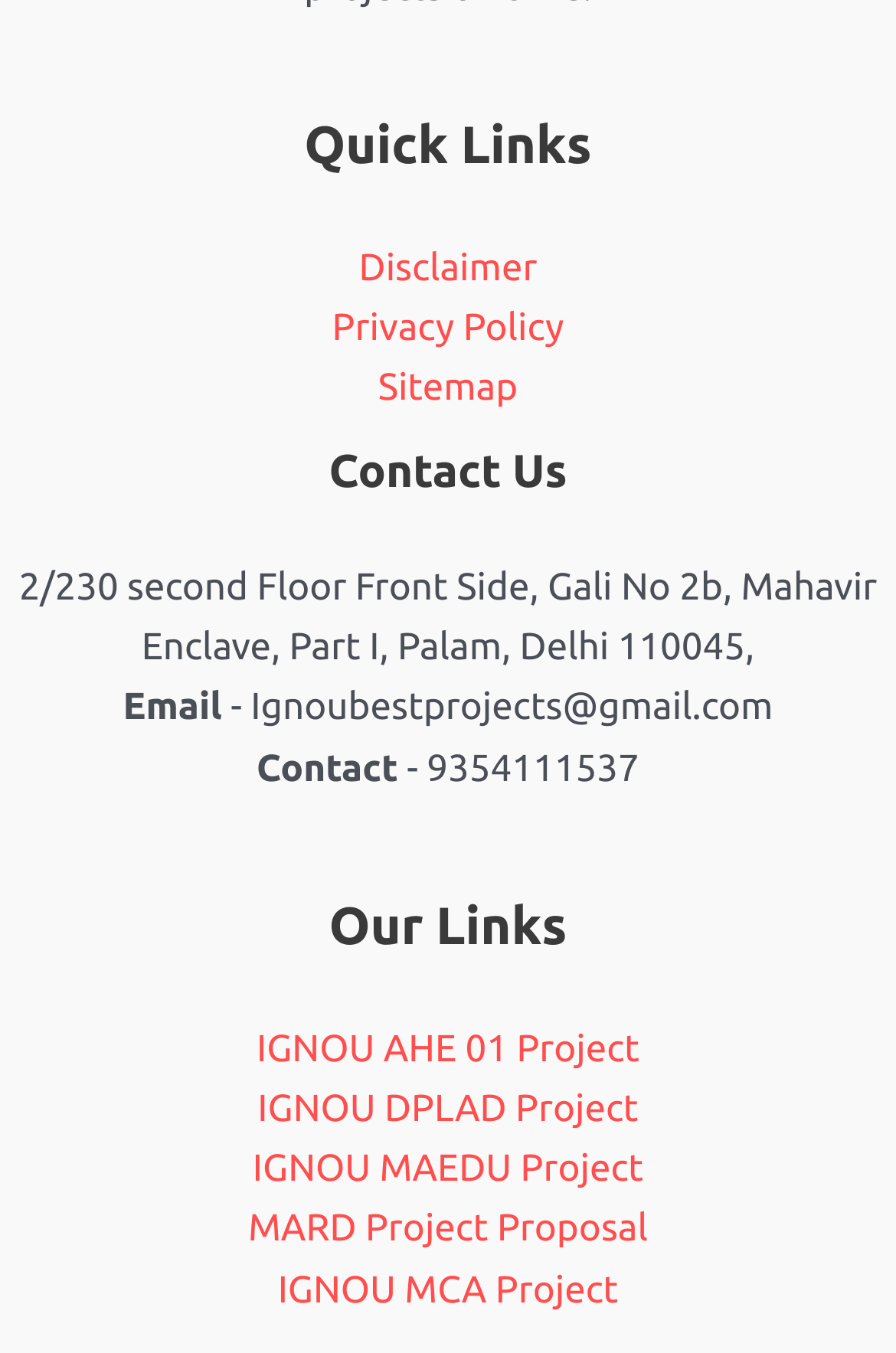Find the bounding box coordinates of the UI element according to this description: "Disclaimer".

[0.4, 0.183, 0.6, 0.214]